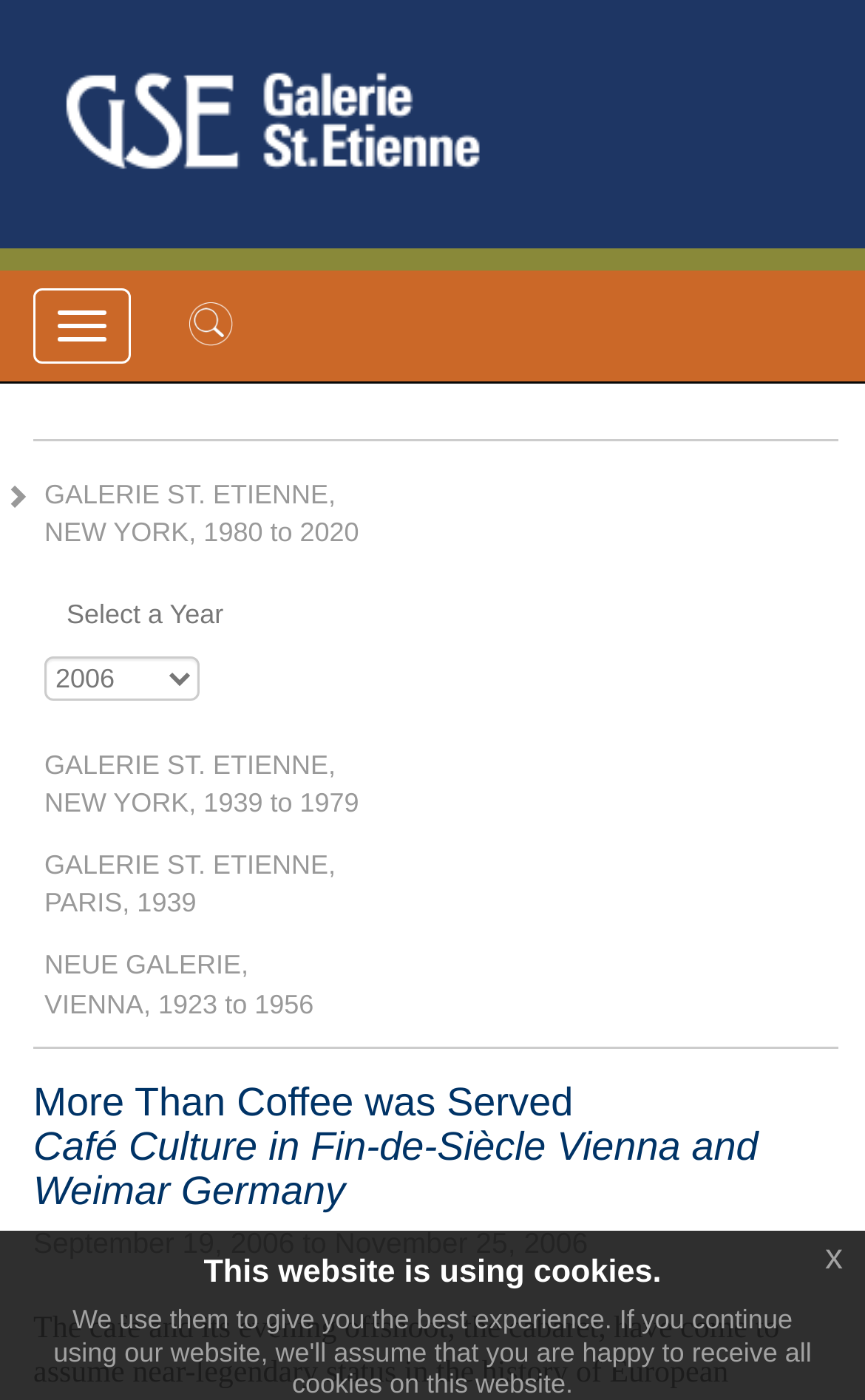How many links are there in the webpage?
Please craft a detailed and exhaustive response to the question.

There are 7 links in the webpage, including the 'GSE logo' link, the 'search link image' link, the 'GALERIE ST. ETIENNE, NEW YORK, 1980 to 2020' link, the 'GALERIE ST. ETIENNE, NEW YORK, 1939 to 1979' link, the 'GALERIE ST. ETIENNE, PARIS, 1939' link, the 'NEUE GALERIE, VIENNA, 1923 to 1956' link, and the 'x' link.